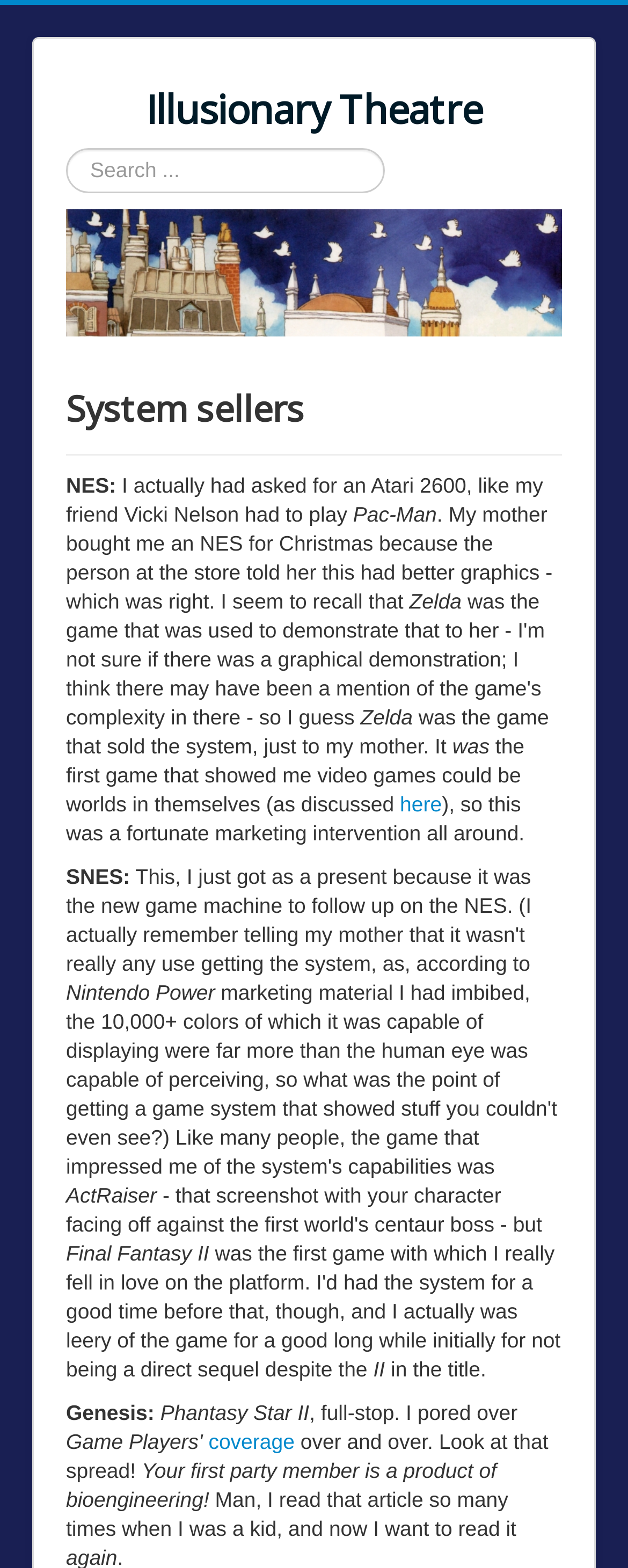What is the first game mentioned in the article?
Craft a detailed and extensive response to the question.

The first game mentioned in the article is Pac-Man, which is mentioned in the sentence 'I actually had asked for an Atari 2600, like my friend Vicki Nelson had to play Pac-Man.'